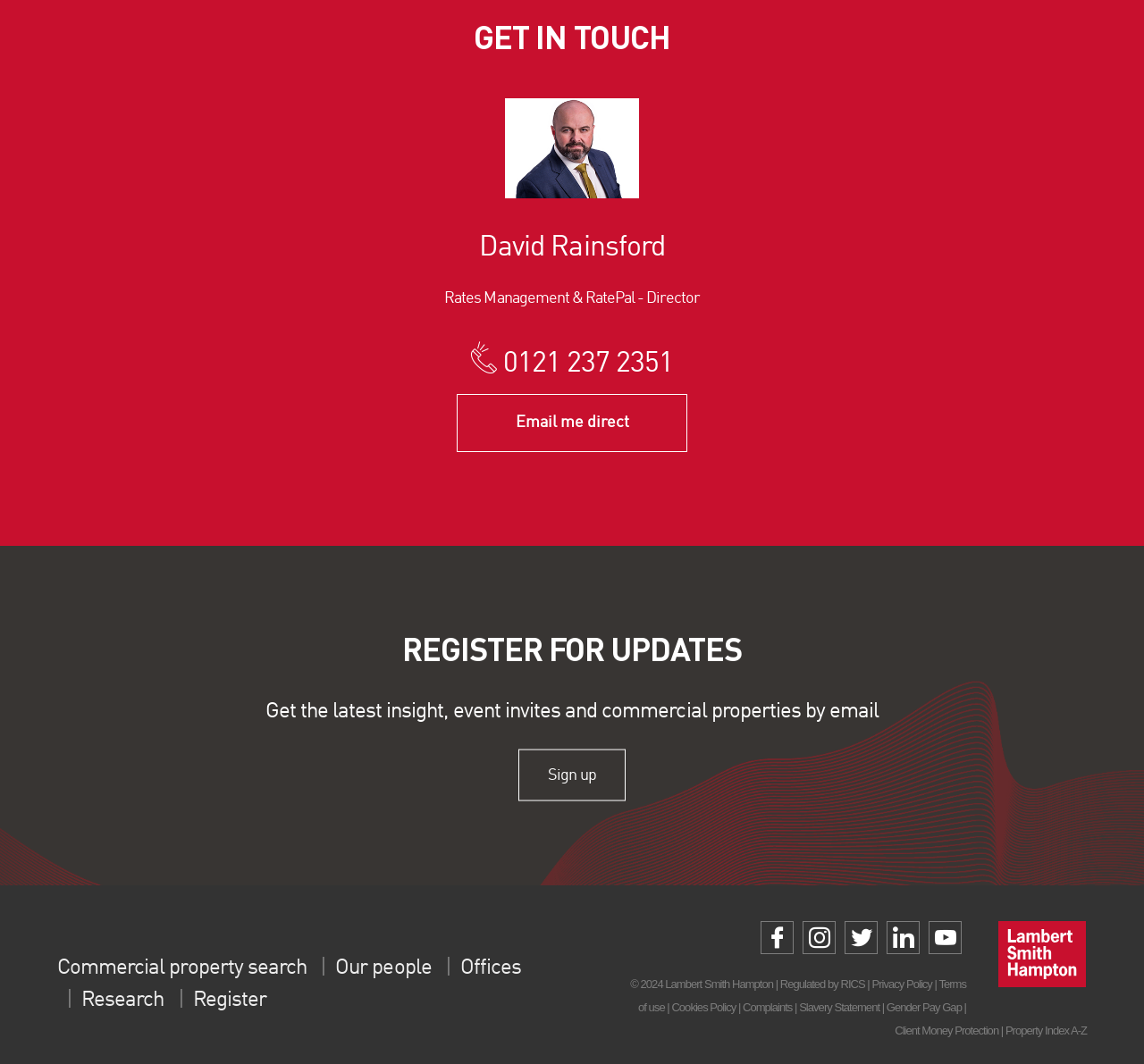Please provide a detailed answer to the question below by examining the image:
What is the purpose of the 'Email me direct' text?

The 'Email me direct' text is located near David Rainsford's name and photo, suggesting that it is a way to contact him directly via email.